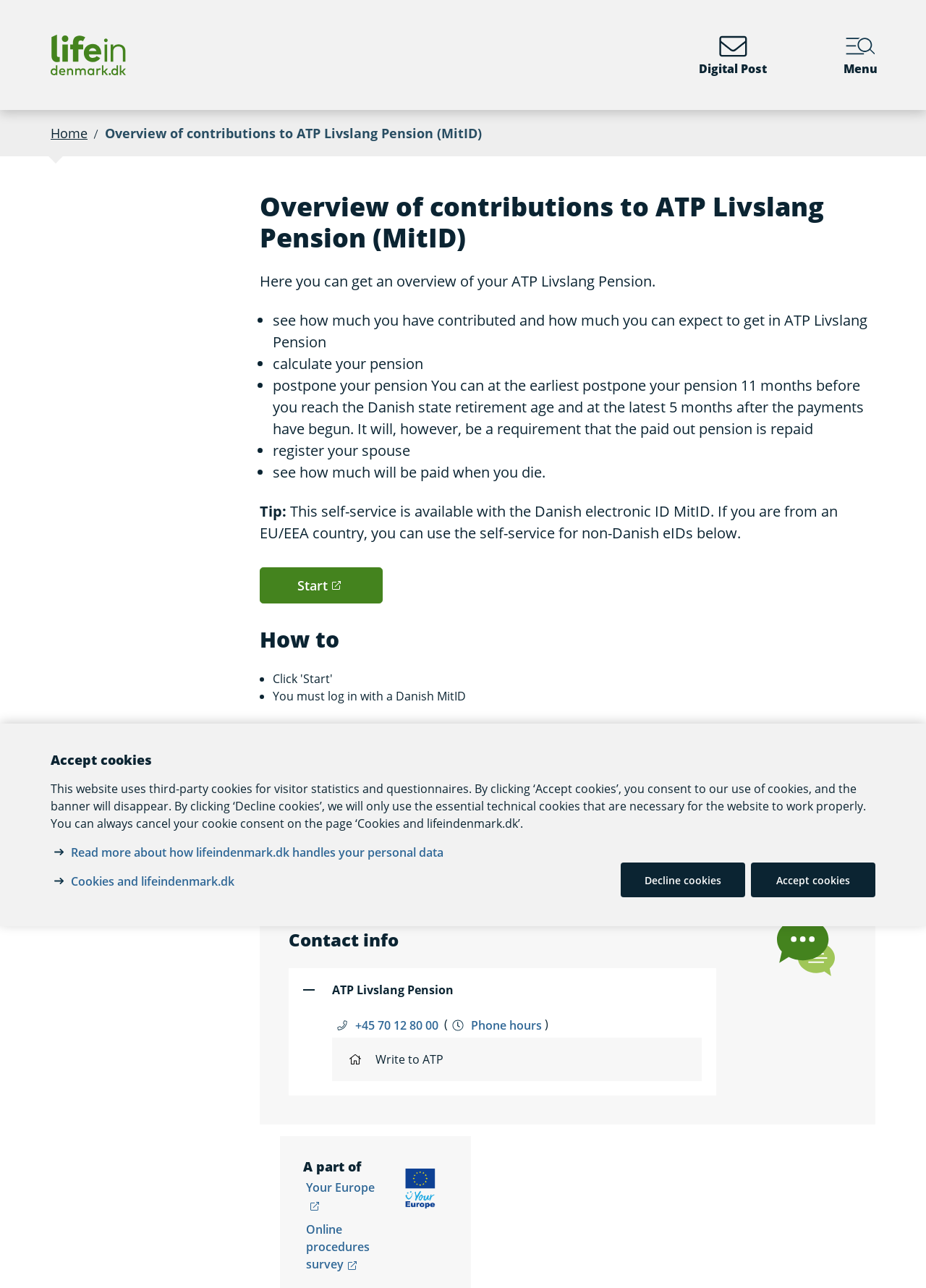Predict the bounding box coordinates of the area that should be clicked to accomplish the following instruction: "Click on Magazines by Industry". The bounding box coordinates should consist of four float numbers between 0 and 1, i.e., [left, top, right, bottom].

None